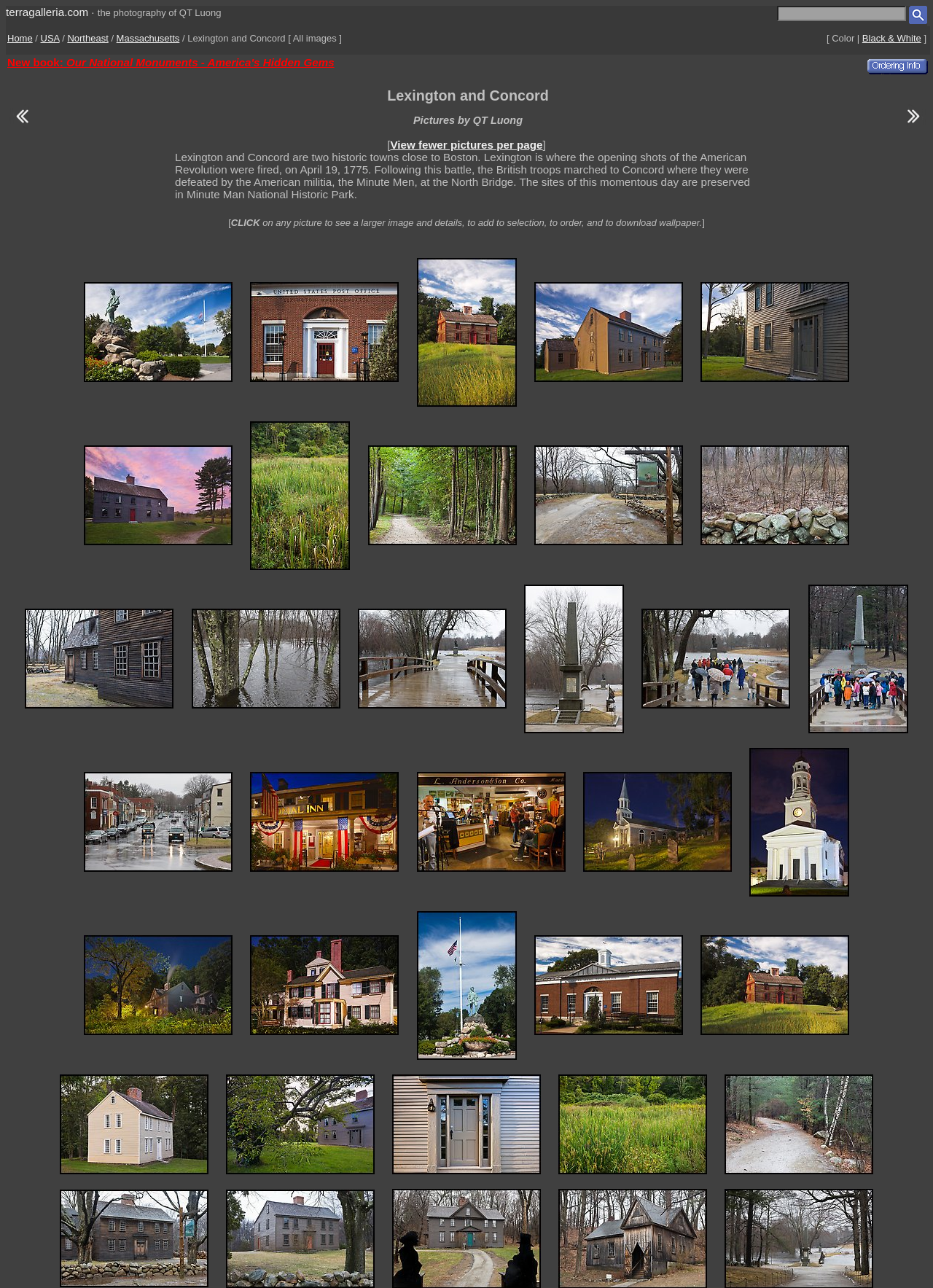Given the element description: "View fewer pictures per page", predict the bounding box coordinates of this UI element. The coordinates must be four float numbers between 0 and 1, given as [left, top, right, bottom].

[0.418, 0.107, 0.582, 0.117]